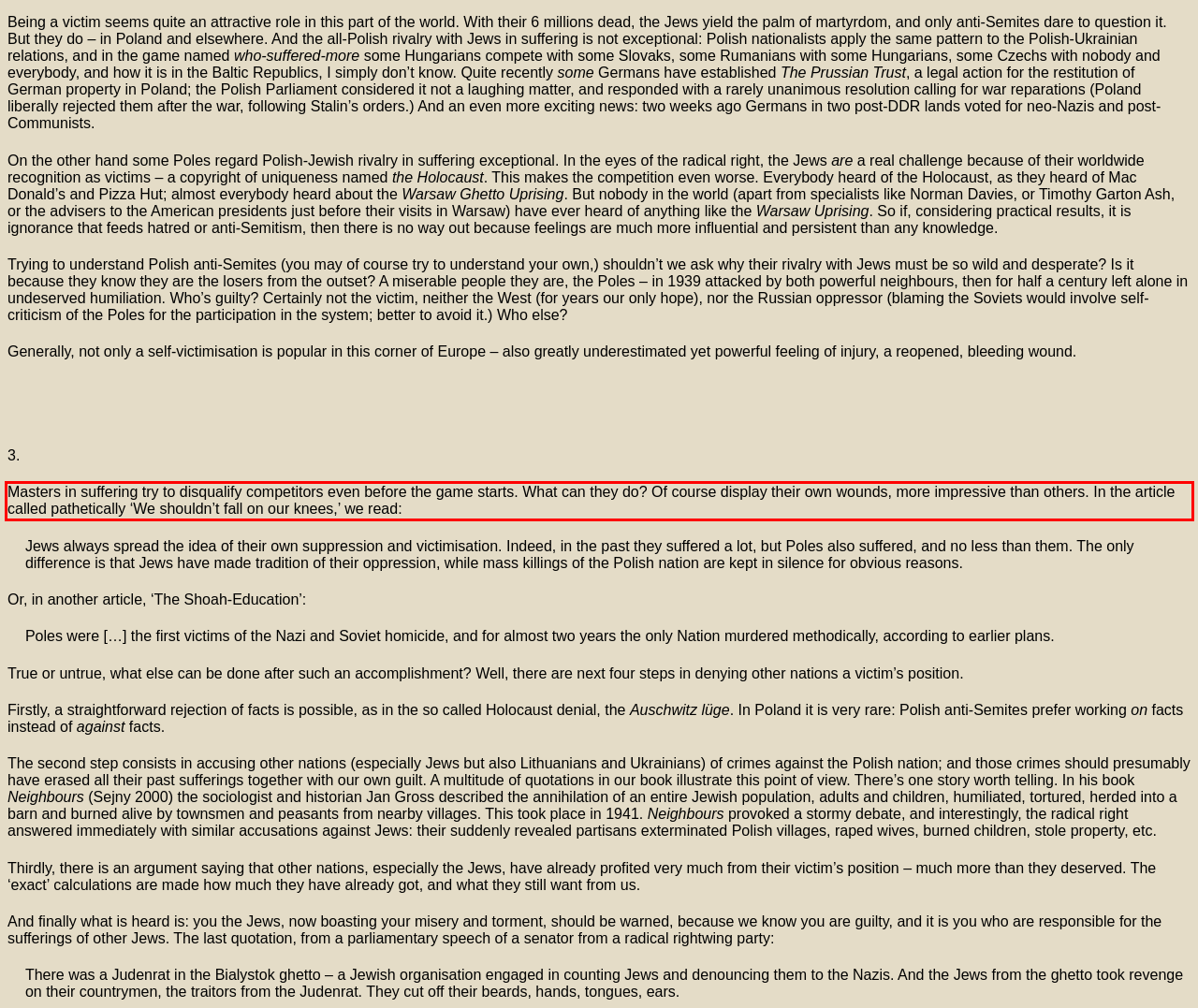Examine the webpage screenshot, find the red bounding box, and extract the text content within this marked area.

Masters in suffering try to disqualify competitors even before the game starts. What can they do? Of course display their own wounds, more impressive than others. In the article called pathetically ‘We shouldn’t fall on our knees,’ we read: